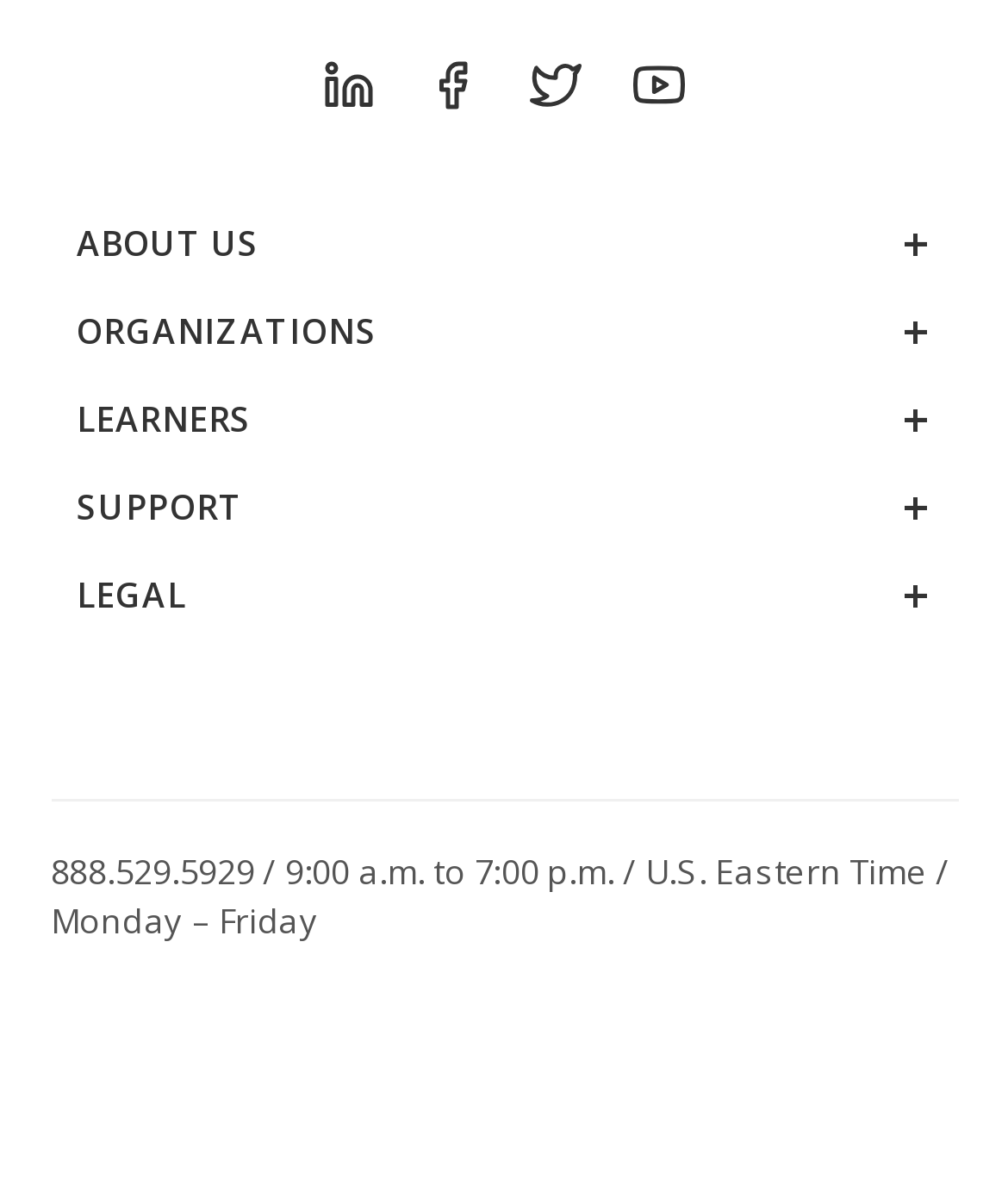Please identify the bounding box coordinates of the clickable element to fulfill the following instruction: "contact support". The coordinates should be four float numbers between 0 and 1, i.e., [left, top, right, bottom].

[0.05, 0.719, 0.942, 0.8]